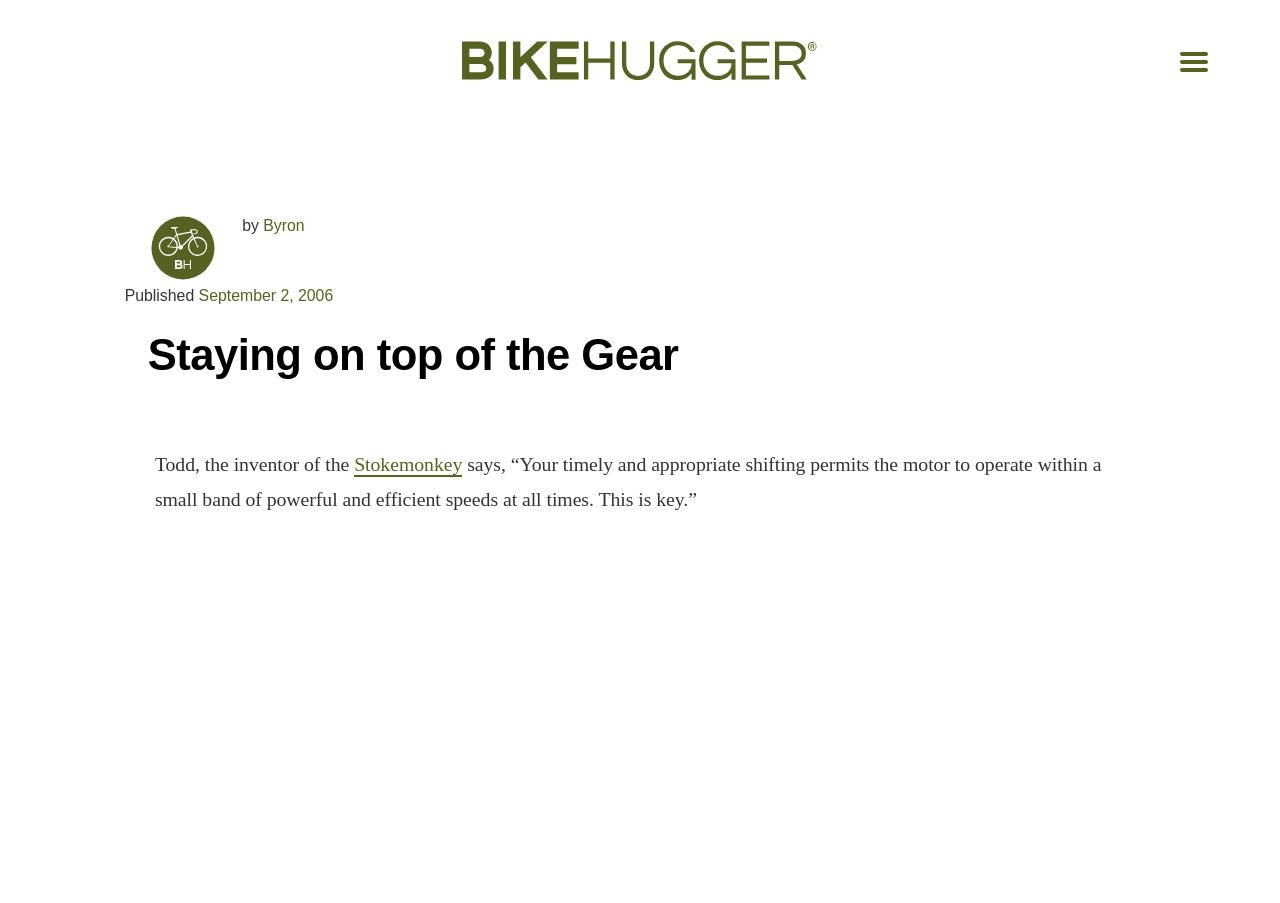Give a detailed account of the webpage's layout and content.

The webpage is about Bike Hugger, with a prominent link to "BIKE HUGGER" at the top left corner. Next to it, there is a smaller link to "Bike Hugger®" accompanied by an image of the same name. On the top right corner, there is a button labeled "MENU" with an image of a menu icon.

Below the top section, there is a header area with a byline that reads "by Byron" and a publication date of "September 2, 2006". The main heading of the page is "Staying on top of the Gear", which is centered in this section.

The main content of the page starts with a quote from Todd, the inventor of the Stokemonkey, which spans across the majority of the page width. The quote is about the importance of timely and appropriate shifting in motor operation. Below the quote, there is an embedded object, which is currently disabled.

Overall, the webpage has a simple layout with a clear hierarchy of elements, making it easy to navigate and read.